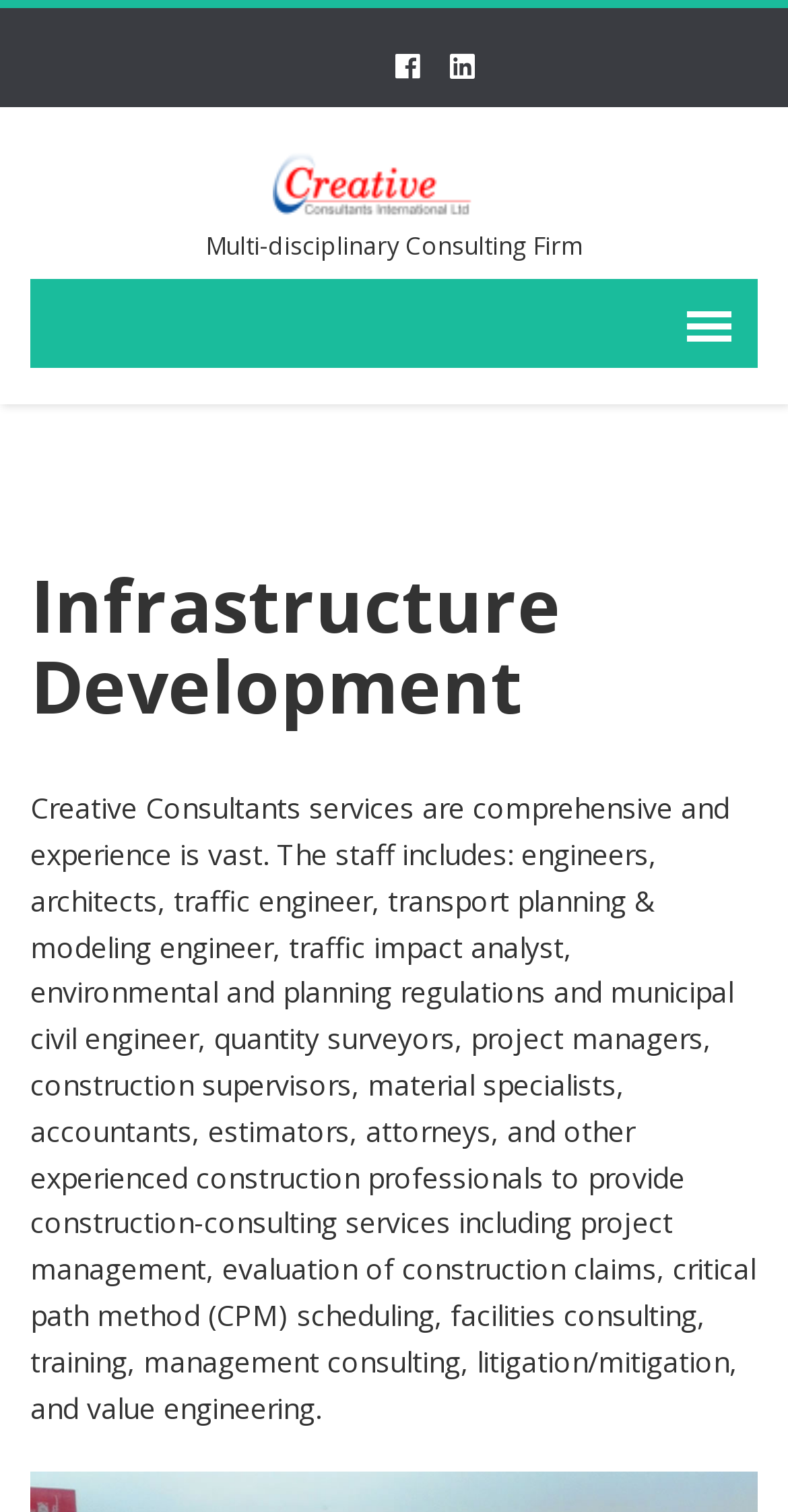What is the focus of Creative Consultants' services?
Refer to the screenshot and answer in one word or phrase.

Infrastructure Development